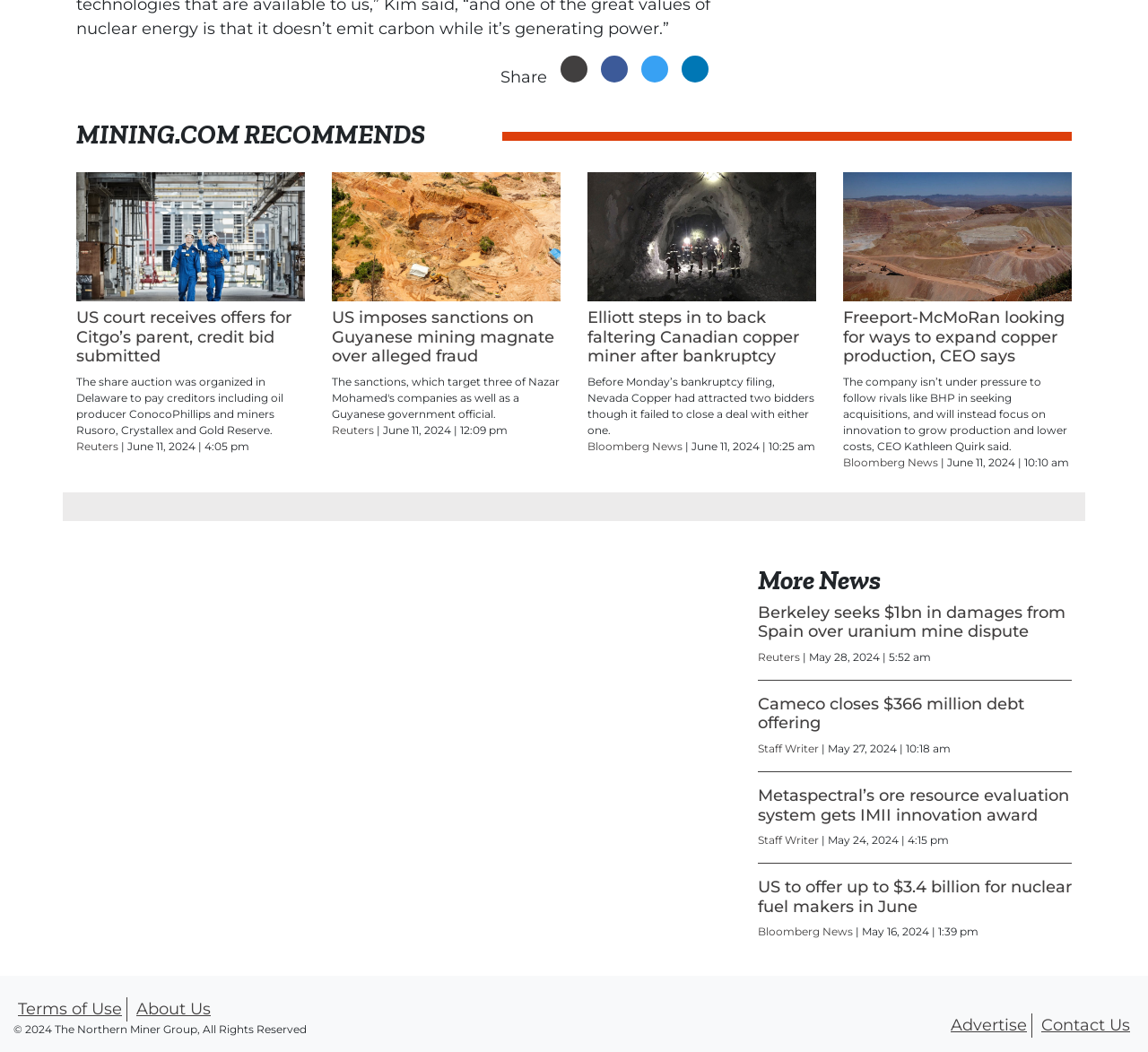Please identify the bounding box coordinates of the clickable area that will fulfill the following instruction: "Read the article 'US court receives offers for Citgo’s parent, credit bid submitted'". The coordinates should be in the format of four float numbers between 0 and 1, i.e., [left, top, right, bottom].

[0.066, 0.293, 0.266, 0.348]